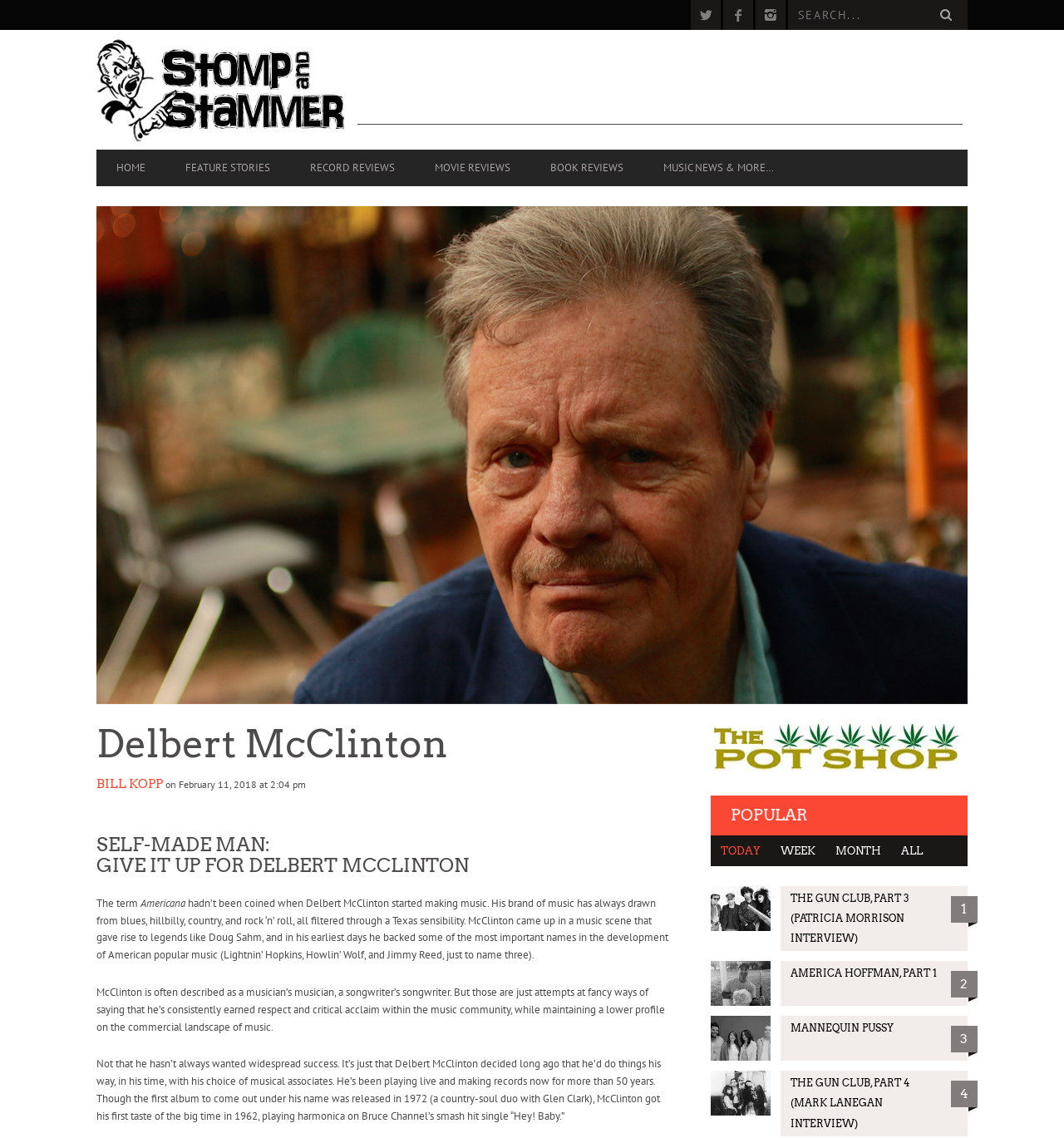Determine the bounding box coordinates of the clickable region to follow the instruction: "Click on the HOME link".

None